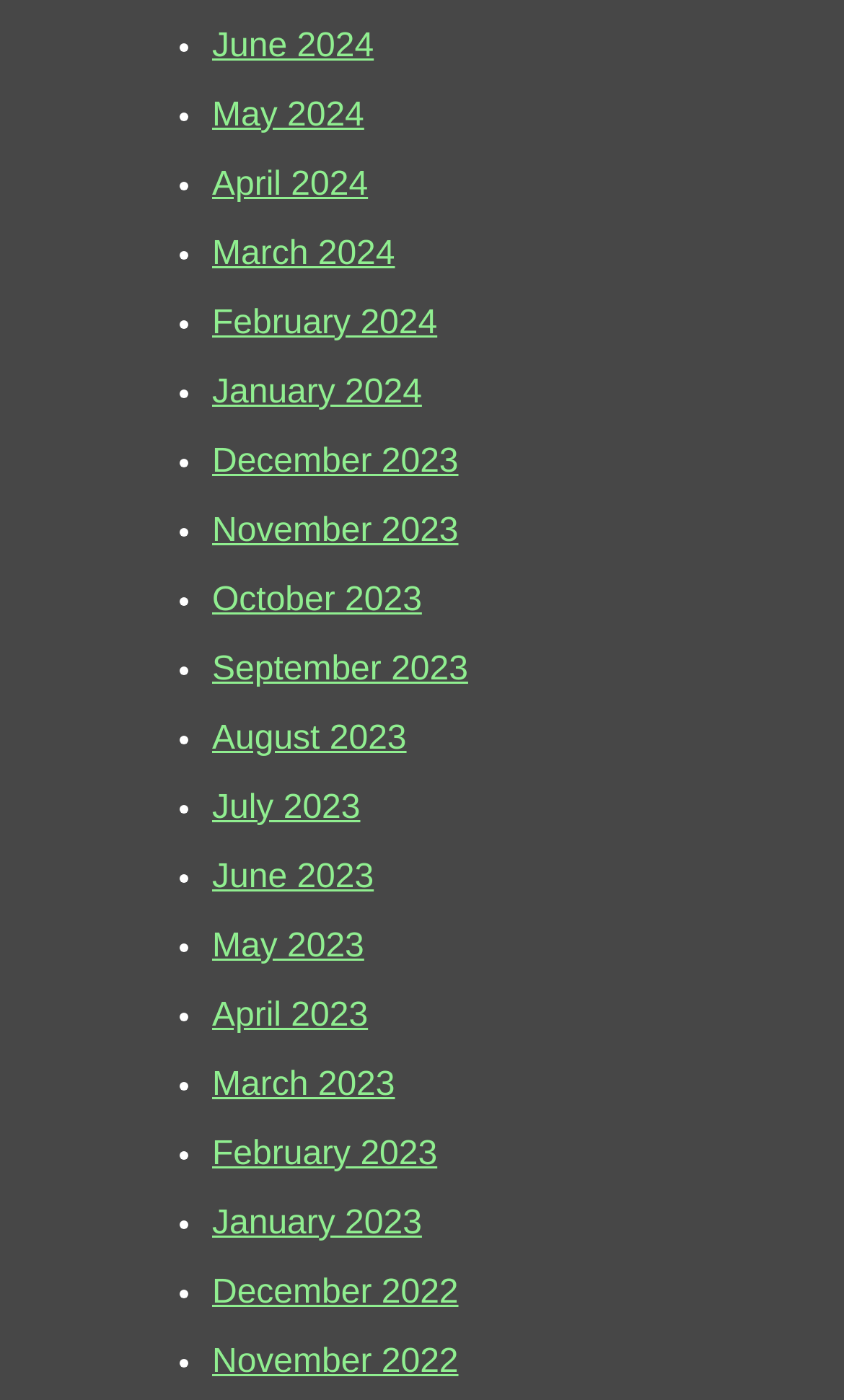Please indicate the bounding box coordinates for the clickable area to complete the following task: "View May 2023". The coordinates should be specified as four float numbers between 0 and 1, i.e., [left, top, right, bottom].

[0.251, 0.663, 0.431, 0.689]